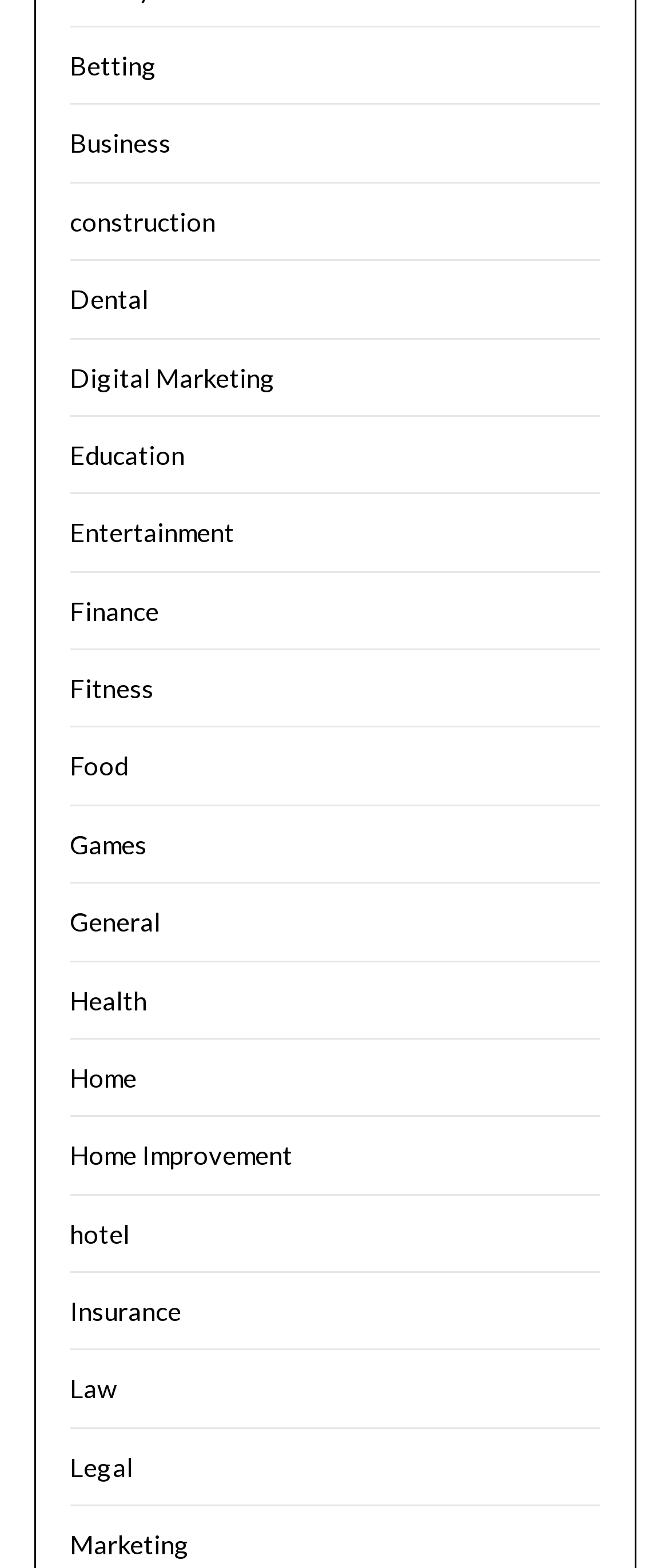Locate the bounding box coordinates of the element that should be clicked to execute the following instruction: "Browse the 'Insurance' options".

[0.104, 0.826, 0.271, 0.846]